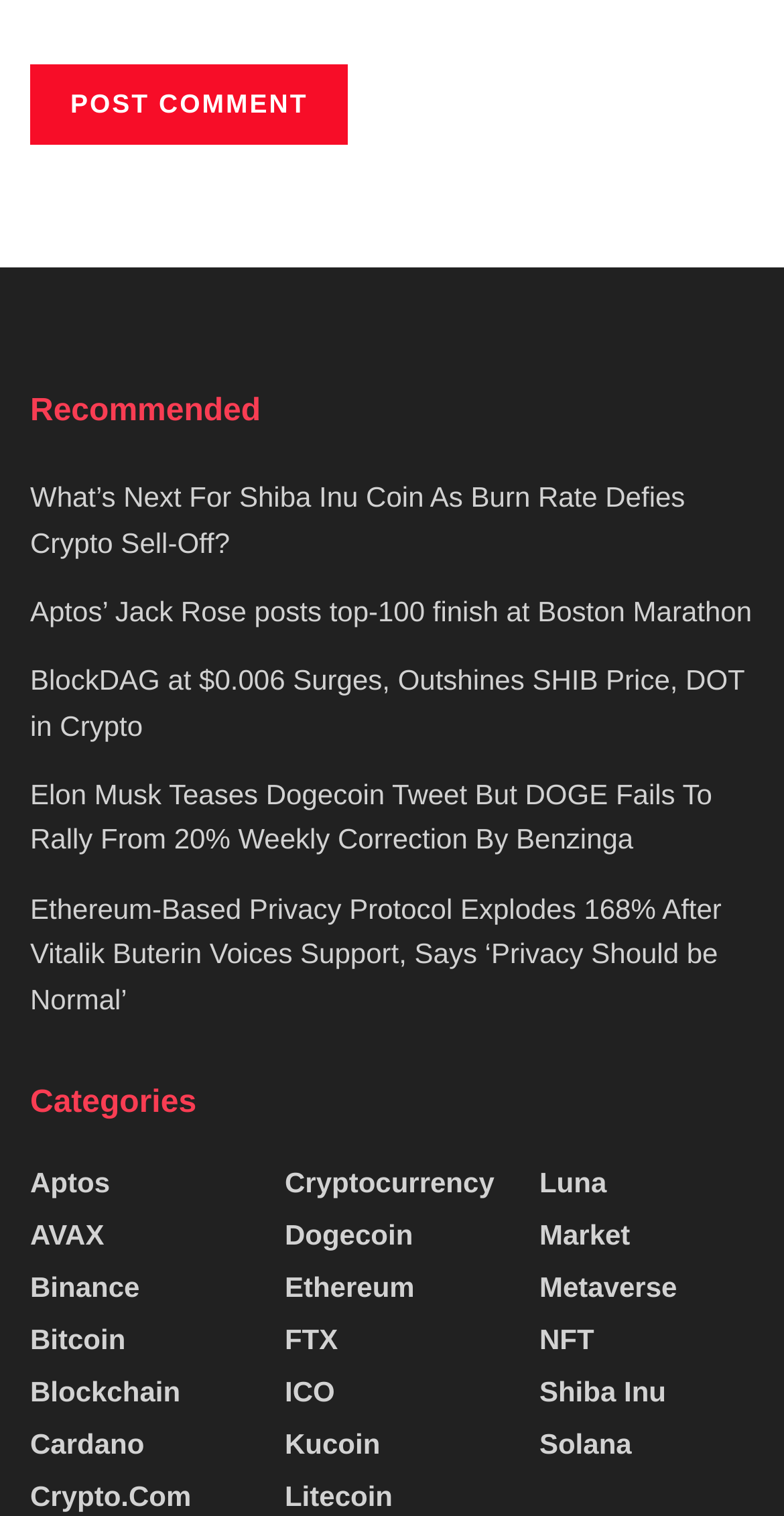Determine the bounding box coordinates of the clickable region to follow the instruction: "View Twitch & Youtube Protection".

None